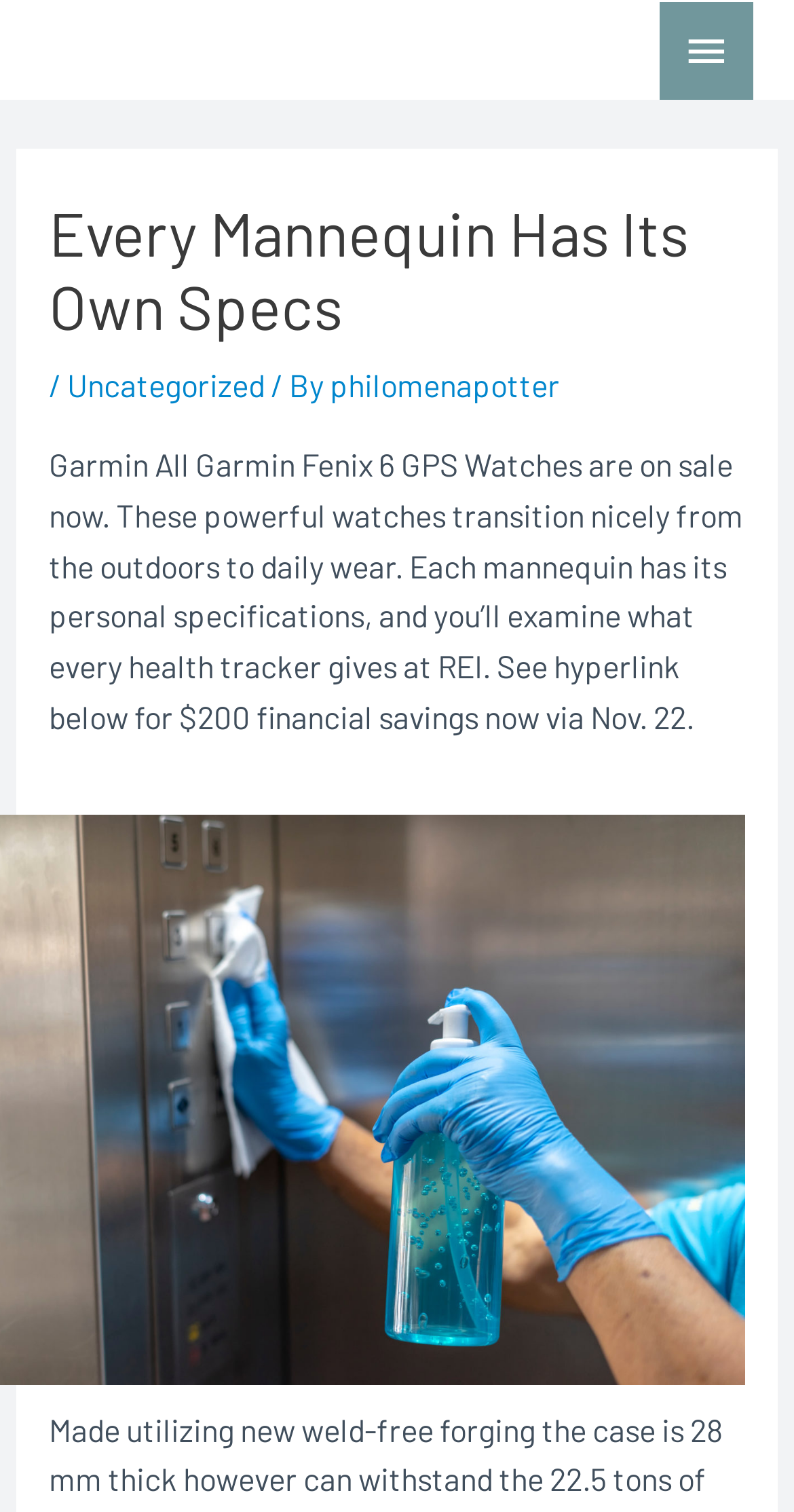Create a detailed summary of all the visual and textual information on the webpage.

The webpage is about Cheynair Aviation, specifically discussing Garmin Fenix 6 GPS Watches. At the top-right corner, there is a main menu button labeled "Main Menu" with an arrow icon. Below the main menu button, there is a header section that spans almost the entire width of the page. Within the header, the title "Every Mannequin Has Its Own Specs" is prominently displayed, followed by a slash and the category "Uncategorized" with a link to it. The author's name, "philomenapotter", is also mentioned in the header section.

Below the header, there is a large block of text that occupies most of the page's width. The text describes the Garmin Fenix 6 GPS Watches, highlighting their features and a sale offer of $200 savings until November 22.